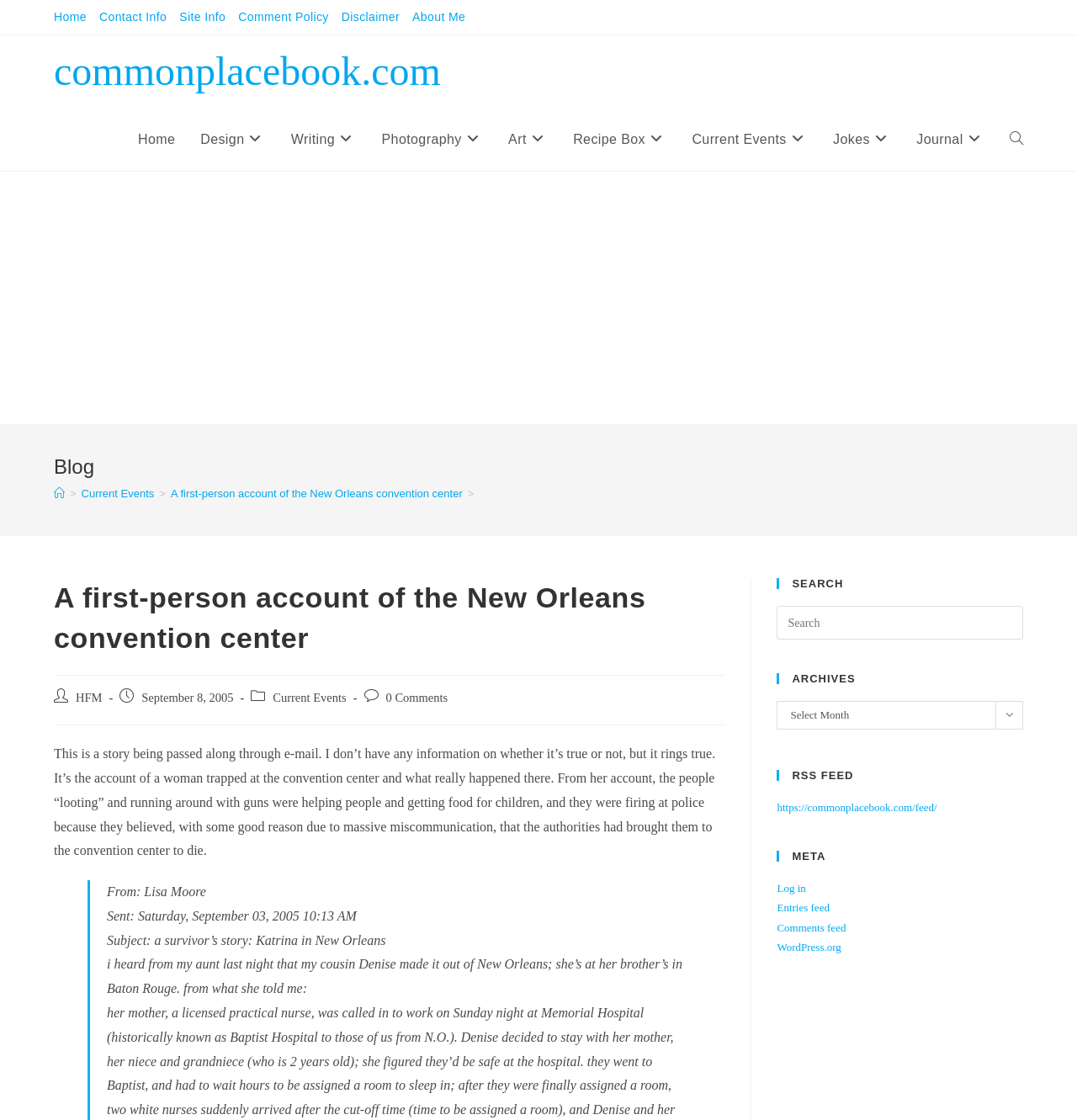How many comments does the current post have?
Answer the question with as much detail as you can, using the image as a reference.

I found the number of comments of the current post by looking at the section with the heading 'A first-person account of the New Orleans convention center', where it says 'Post comments: 0 Comments'. This indicates that the current post has 0 comments.